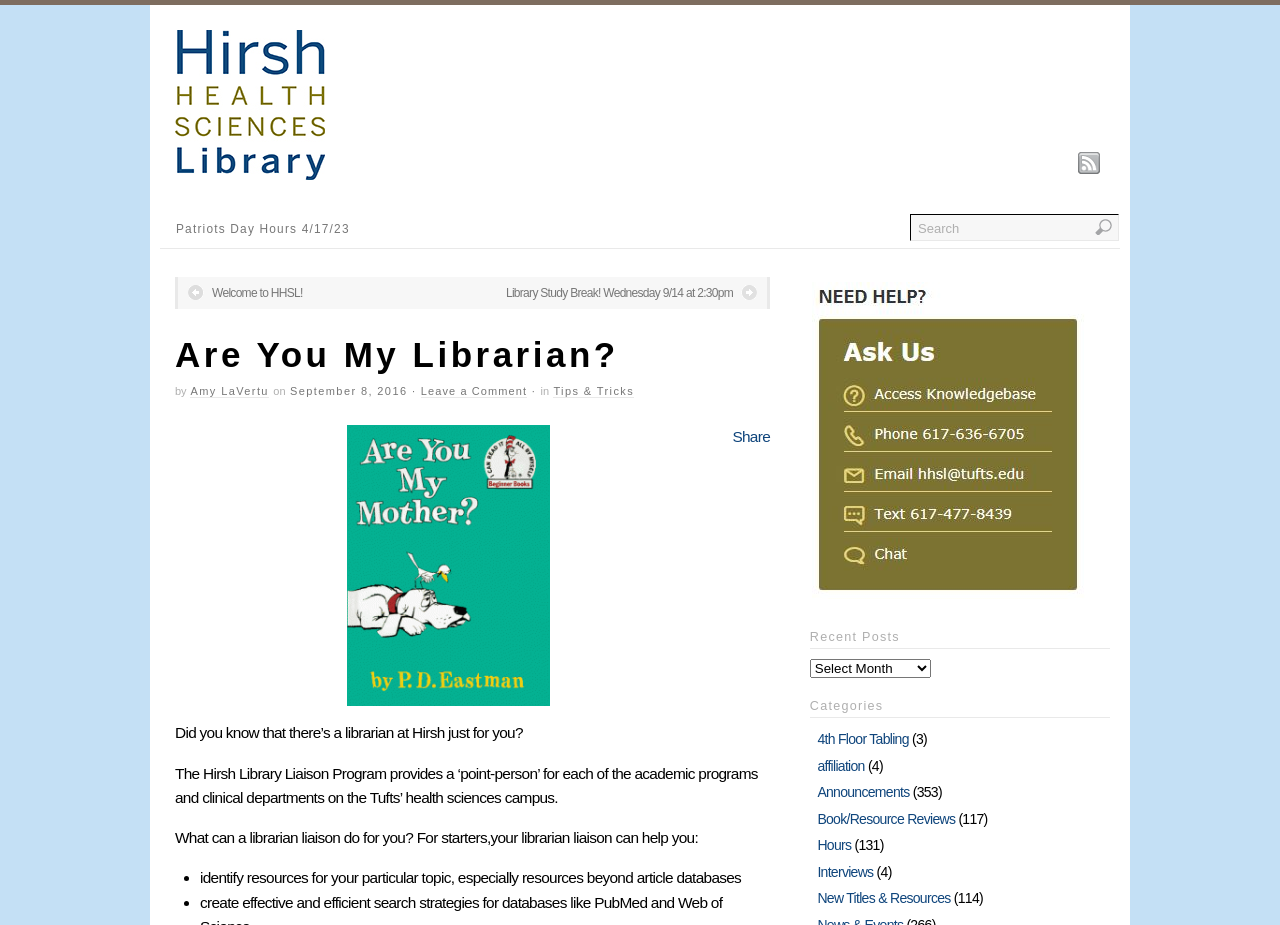Please determine the bounding box coordinates of the section I need to click to accomplish this instruction: "Click the Book an Appointment link".

None